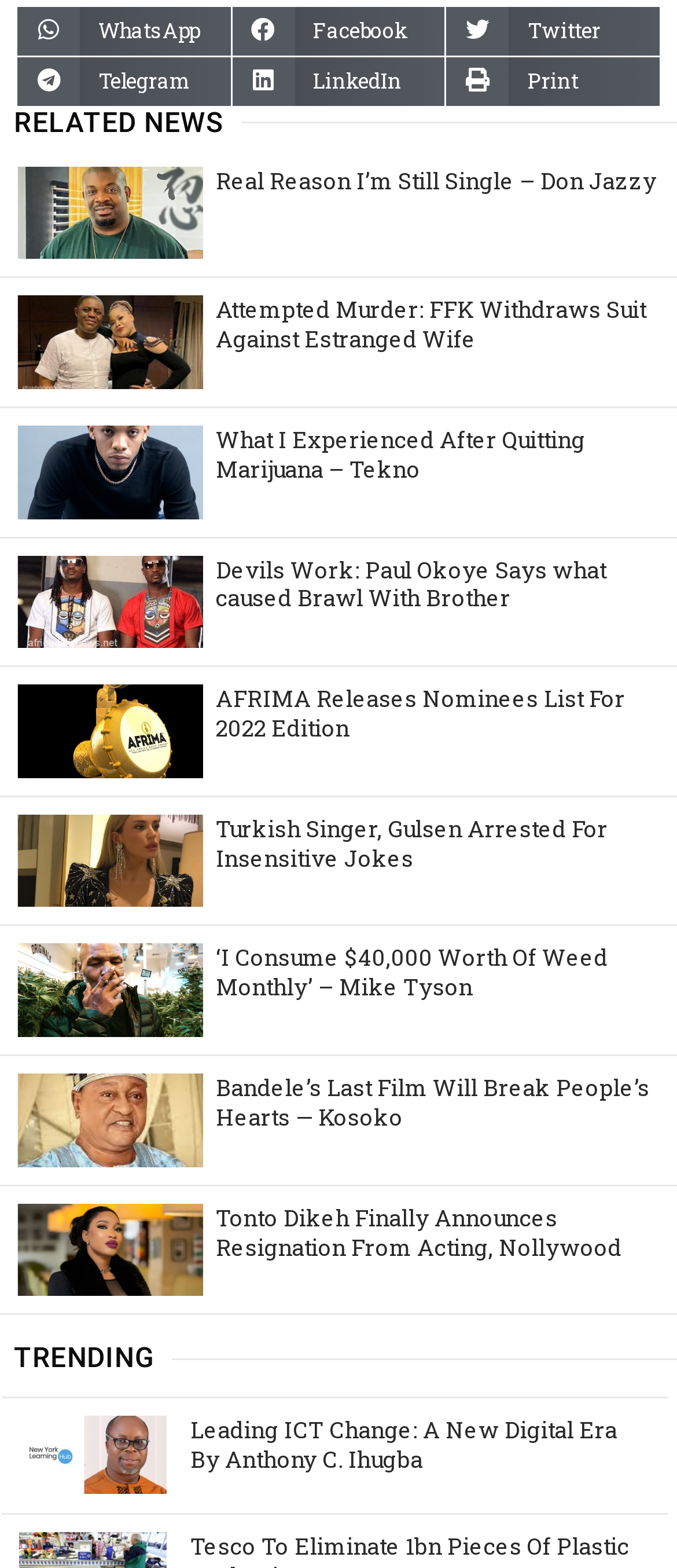Determine the bounding box coordinates of the section I need to click to execute the following instruction: "Share on WhatsApp". Provide the coordinates as four float numbers between 0 and 1, i.e., [left, top, right, bottom].

[0.026, 0.004, 0.34, 0.035]